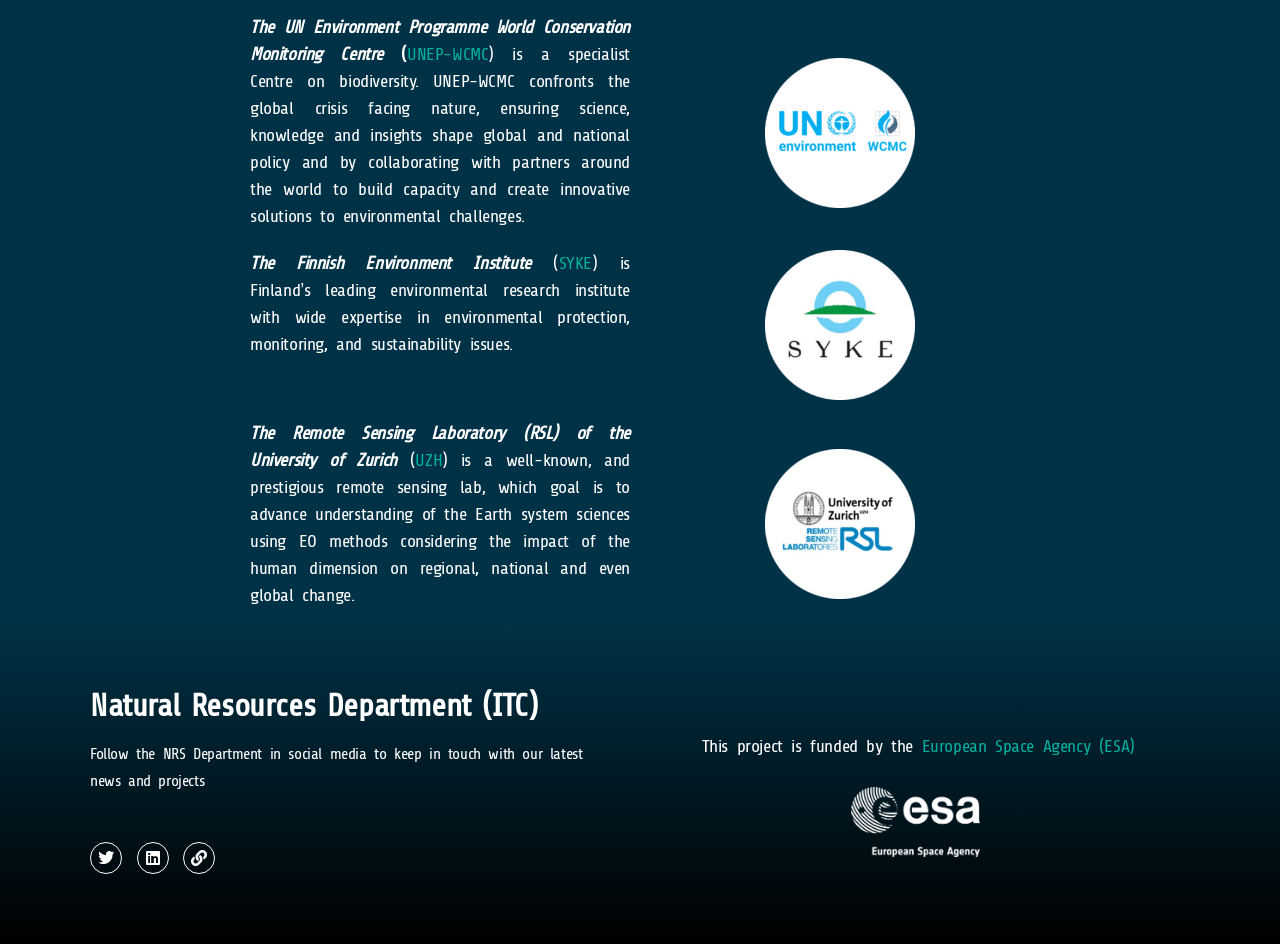Provide the bounding box coordinates of the HTML element described as: "Work With Me". The bounding box coordinates should be four float numbers between 0 and 1, i.e., [left, top, right, bottom].

None